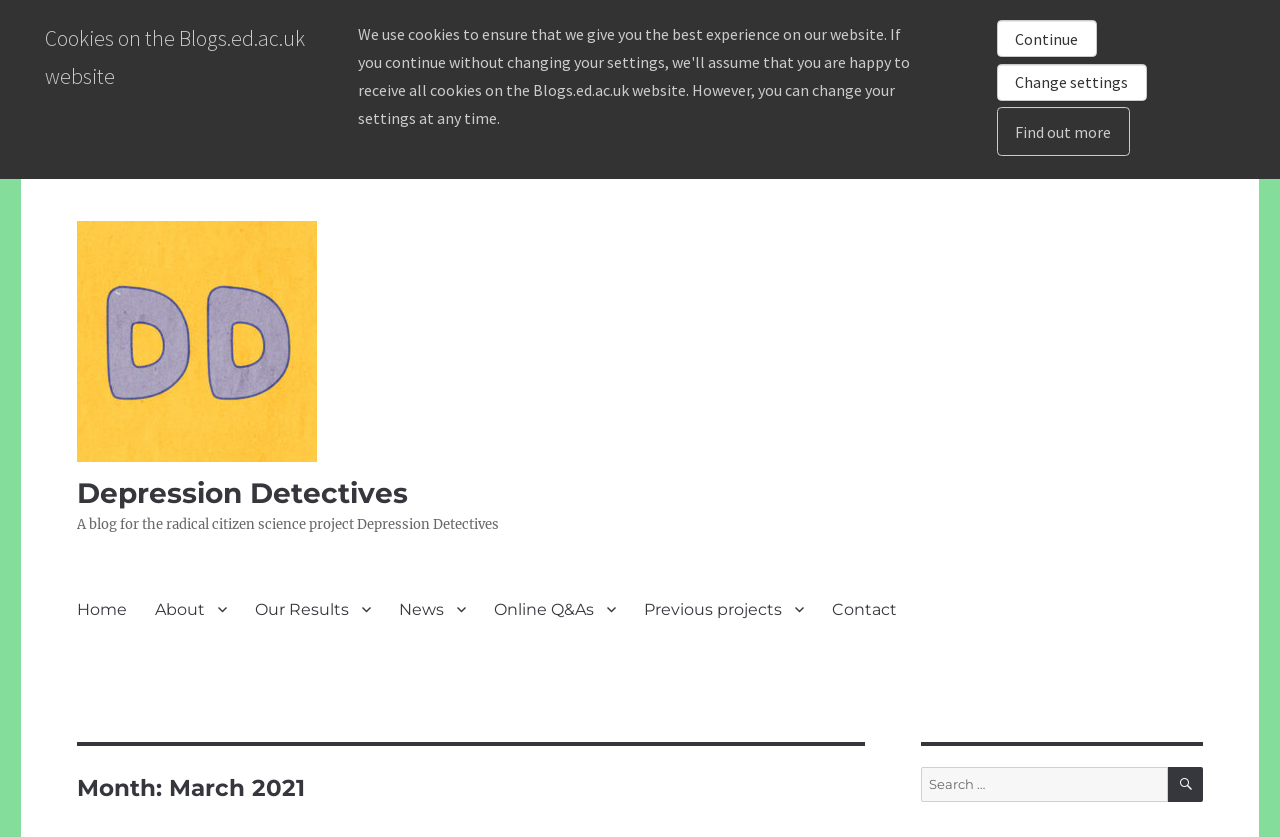Provide the bounding box coordinates of the area you need to click to execute the following instruction: "Read the 'About' page".

[0.11, 0.703, 0.188, 0.753]